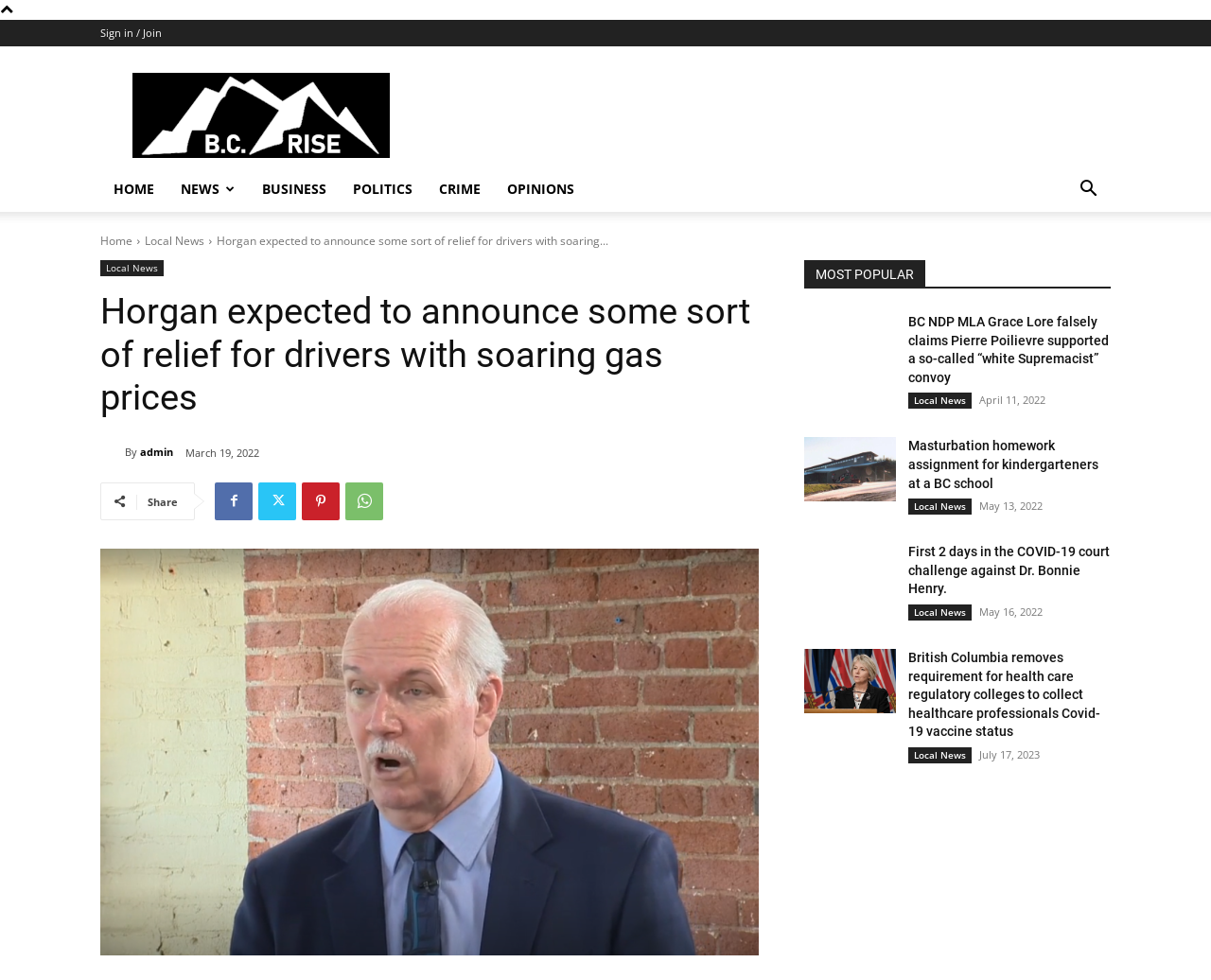Summarize the webpage with intricate details.

This webpage appears to be a news article page, specifically focused on politics and local news. At the top, there is a navigation bar with links to "HOME", "NEWS", "BUSINESS", "POLITICS", "CRIME", and "OPINIONS". Below the navigation bar, there is a search button and a section with links to "Home" and "Local News".

The main article is titled "Horgan expected to announce some sort of relief for drivers with soaring gas prices" and is accompanied by a brief summary. The article is attributed to an author, "admin", who is represented by a small image. The article's publication date, "March 19, 2022", is also displayed.

Below the main article, there are social media sharing links and a "Share" button. The webpage also features a section titled "MOST POPULAR", which lists several news articles with headings, summaries, and publication dates. These articles appear to be related to local news and politics, with topics such as a BC NDP MLA's false claims, a controversial homework assignment, and COVID-19 court challenges.

The layout of the webpage is organized, with clear headings and concise text. The use of images is minimal, with only a small image representing the author and a larger image accompanying one of the news articles. Overall, the webpage appears to be a news article page focused on providing information on local politics and news.